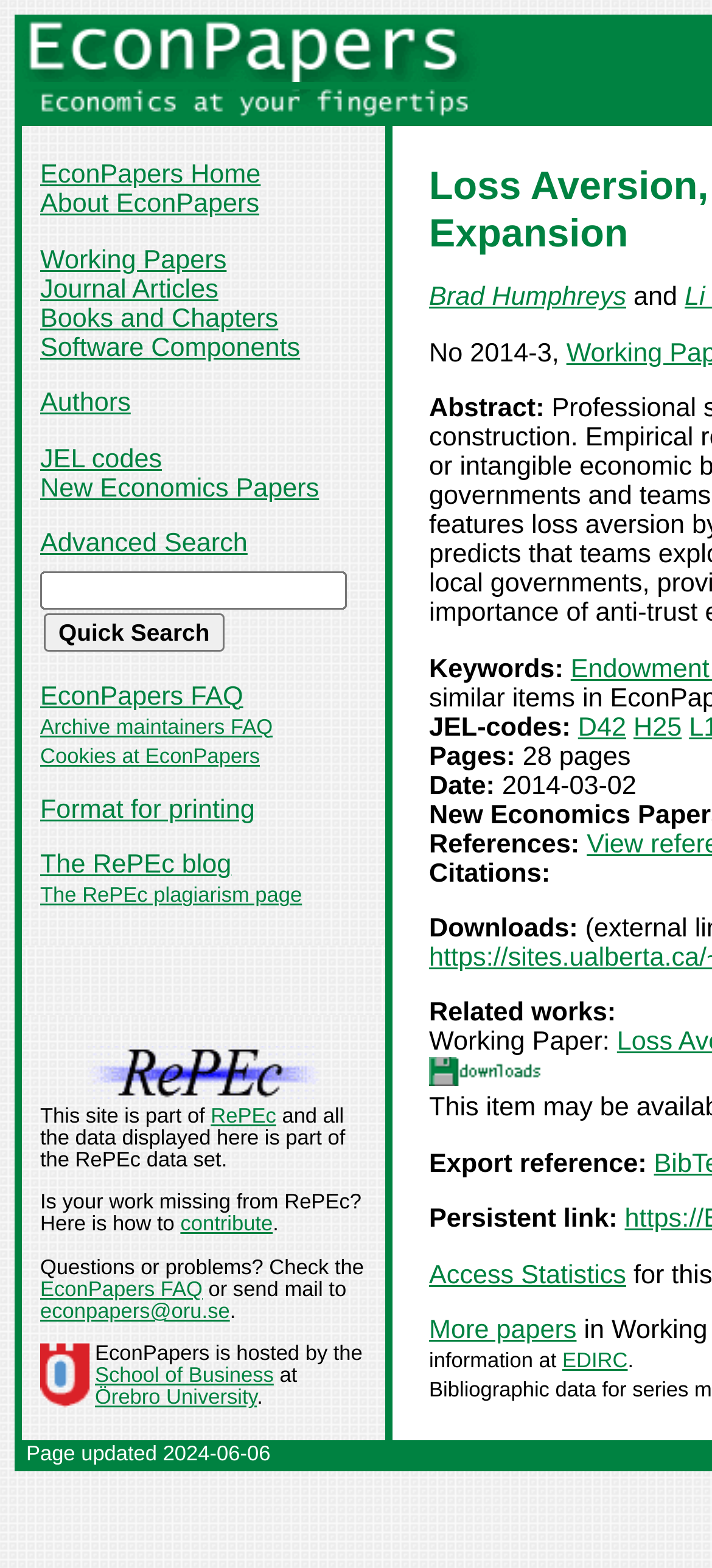Give a one-word or short phrase answer to this question: 
What is the name of the website?

EconPapers